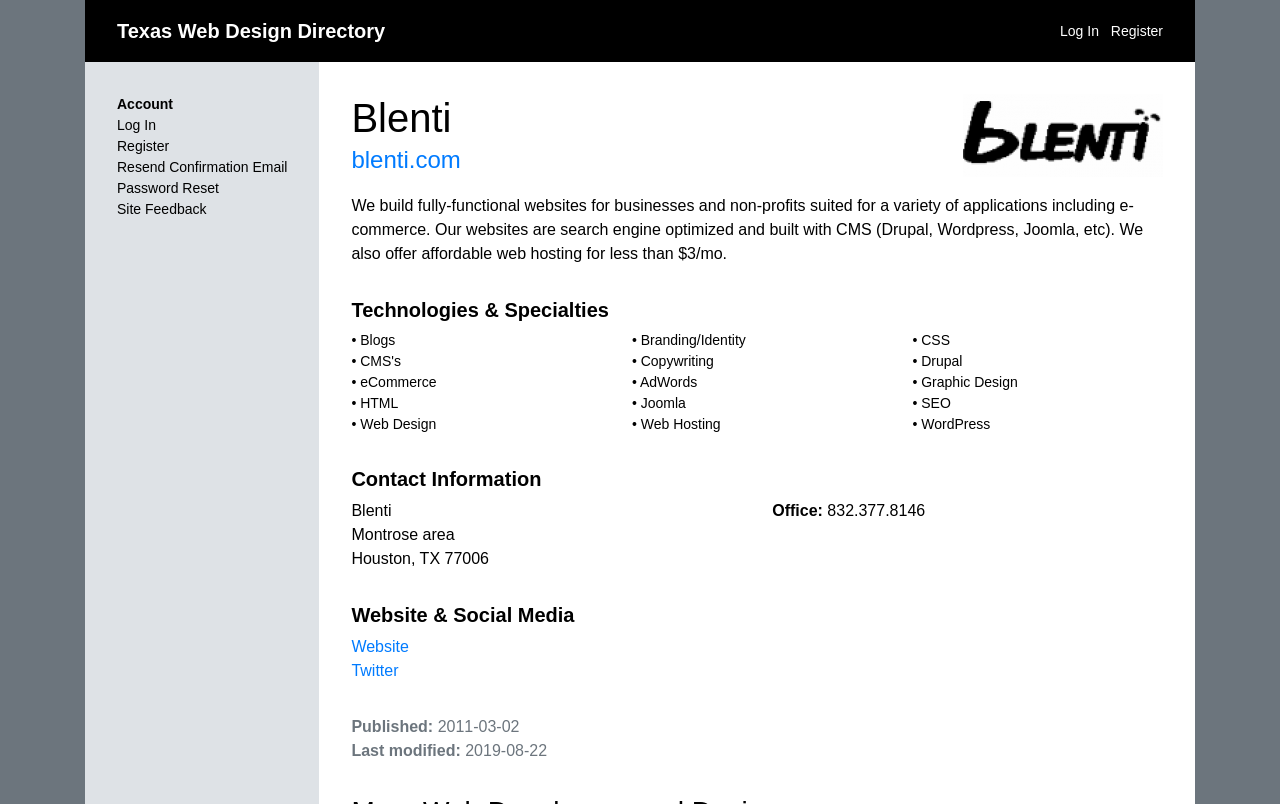Can you give a comprehensive explanation to the question given the content of the image?
When was the website last modified?

The website was last modified on 2019-08-22, as mentioned in the footer section.